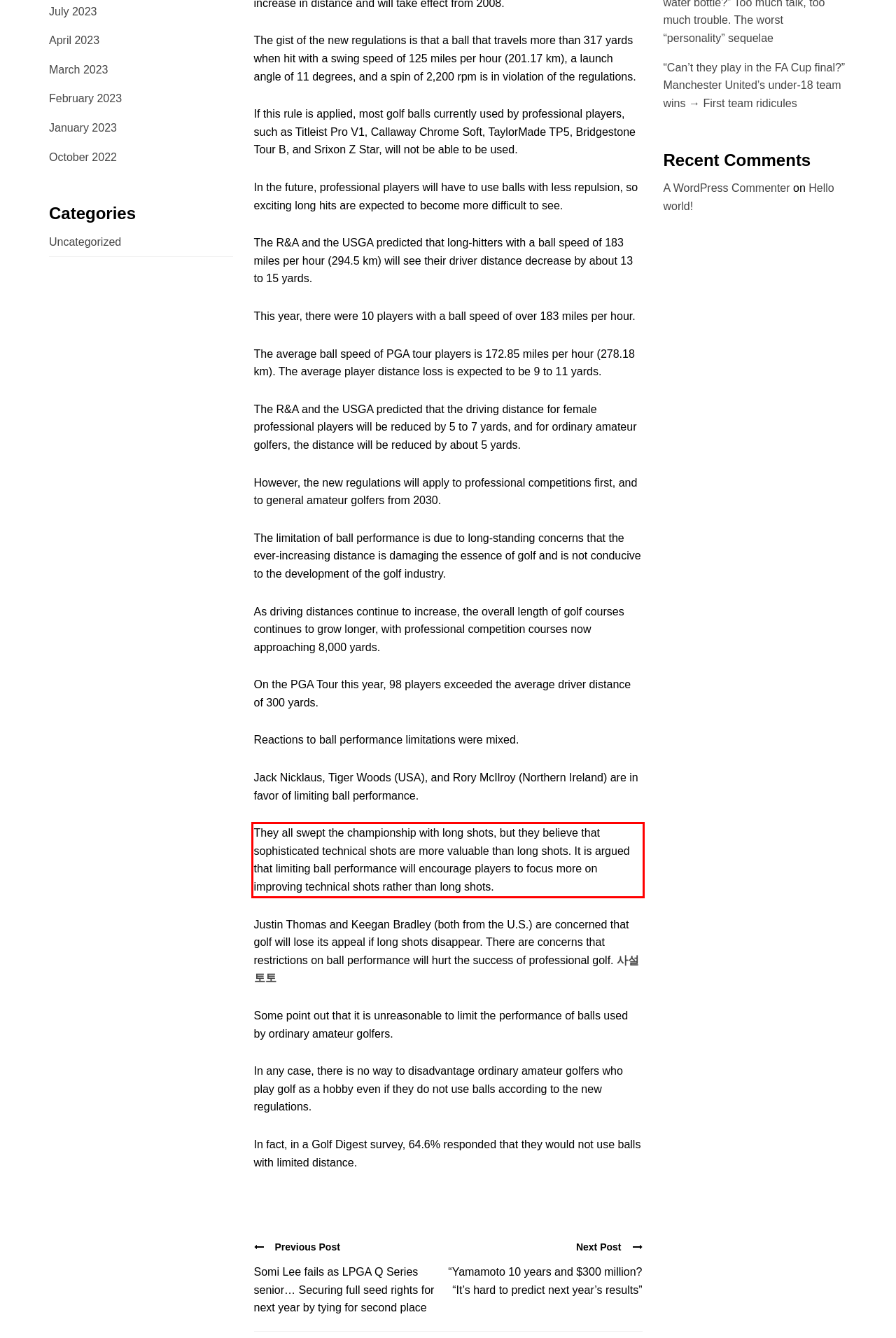Your task is to recognize and extract the text content from the UI element enclosed in the red bounding box on the webpage screenshot.

They all swept the championship with long shots, but they believe that sophisticated technical shots are more valuable than long shots. It is argued that limiting ball performance will encourage players to focus more on improving technical shots rather than long shots.